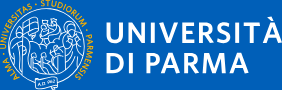Paint a vivid picture with your description of the image.

The image prominently features the logo of the University of Parma, presented against a vibrant blue background. The logo encapsulates the emblematic values of the institution, showcasing its historical and educational significance. At the center, artistic representations of figures and symbols reflect the university's dedication to academia and the humanities. The name "UNIVERSITÀ DI PARMA" is boldly displayed, reinforcing the identity of the university. This emblem serves not only as a visual marker of the institution but also embodies its commitment to fostering knowledge and research within the fields of arts and sciences.